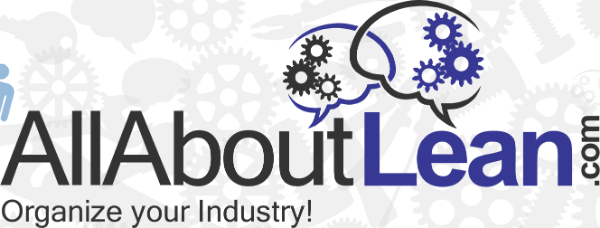Please provide a comprehensive answer to the question below using the information from the image: What is the shape of the graphic in the logo?

The logo features a stylized graphic combining gears and thought bubbles, which symbolizes the interplay between industrial processes and innovative thinking.